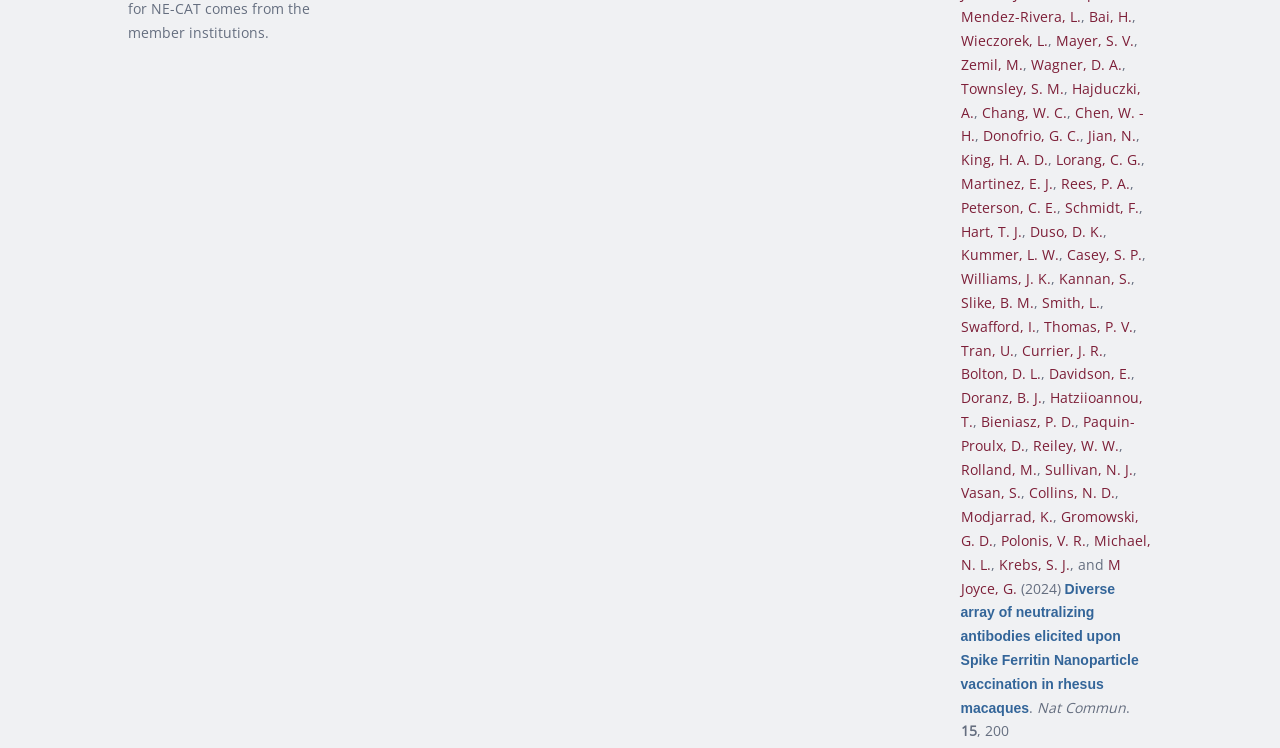Using the provided description: "Slike, B. M.", find the bounding box coordinates of the corresponding UI element. The output should be four float numbers between 0 and 1, in the format [left, top, right, bottom].

[0.75, 0.392, 0.807, 0.417]